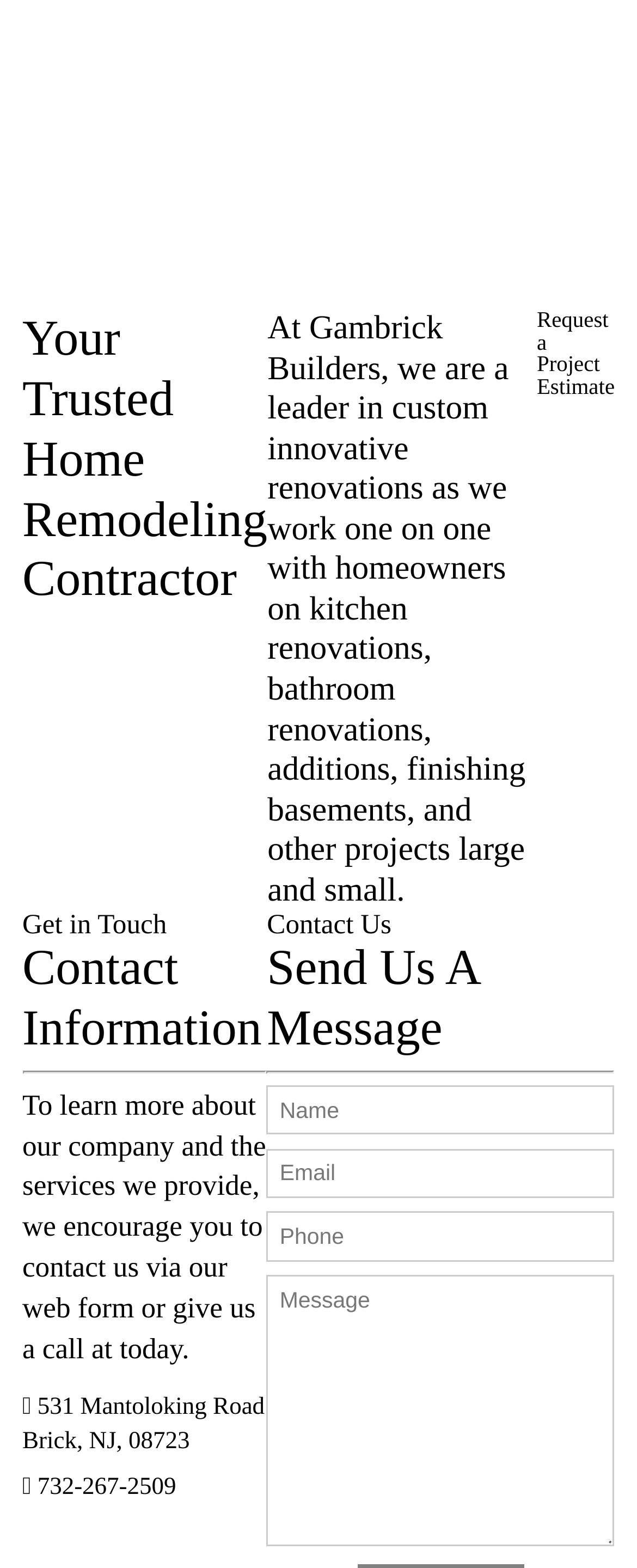Answer the question using only one word or a concise phrase: What is the company's phone number?

732-267-2509